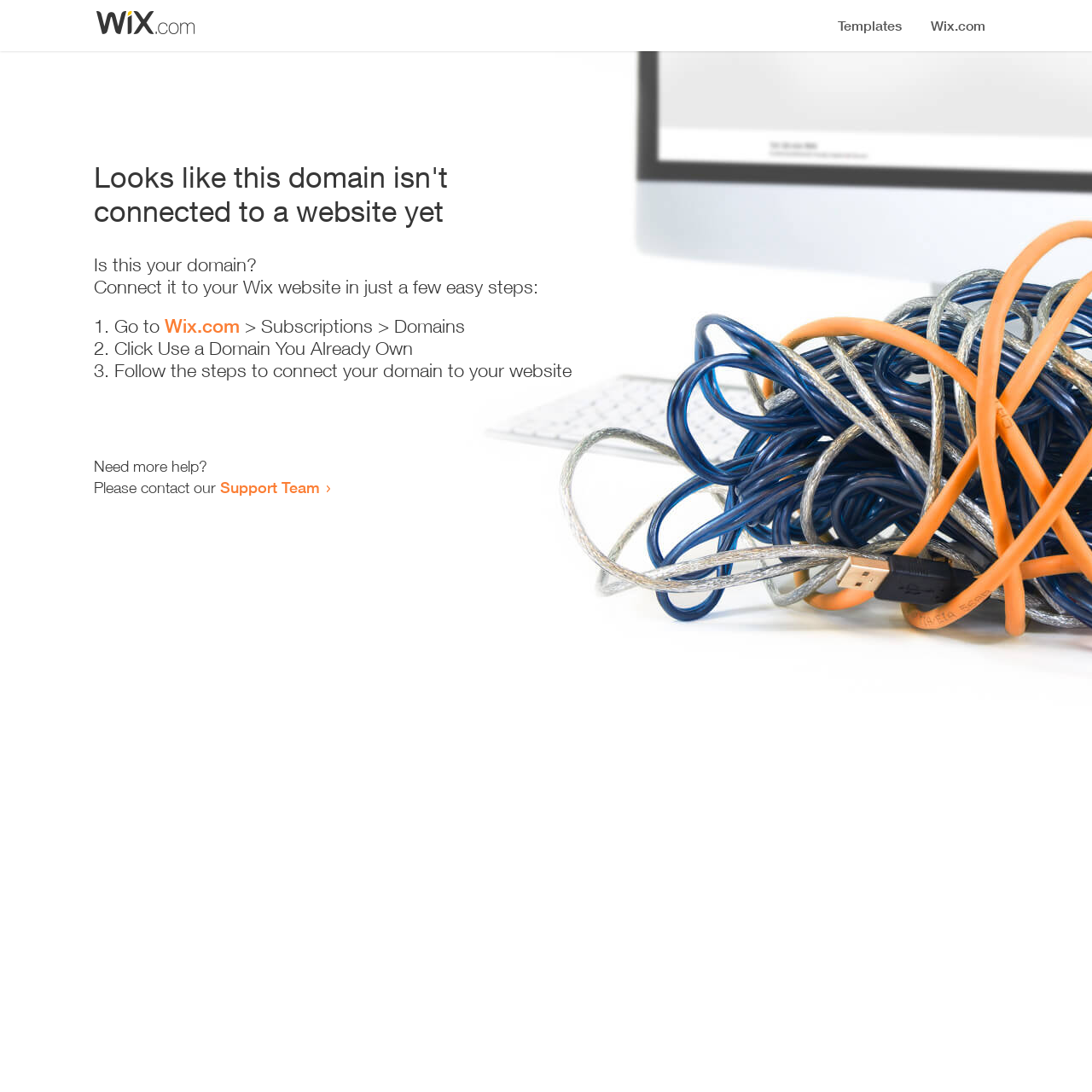Locate the bounding box of the UI element described by: "Support Team" in the given webpage screenshot.

[0.202, 0.438, 0.293, 0.455]